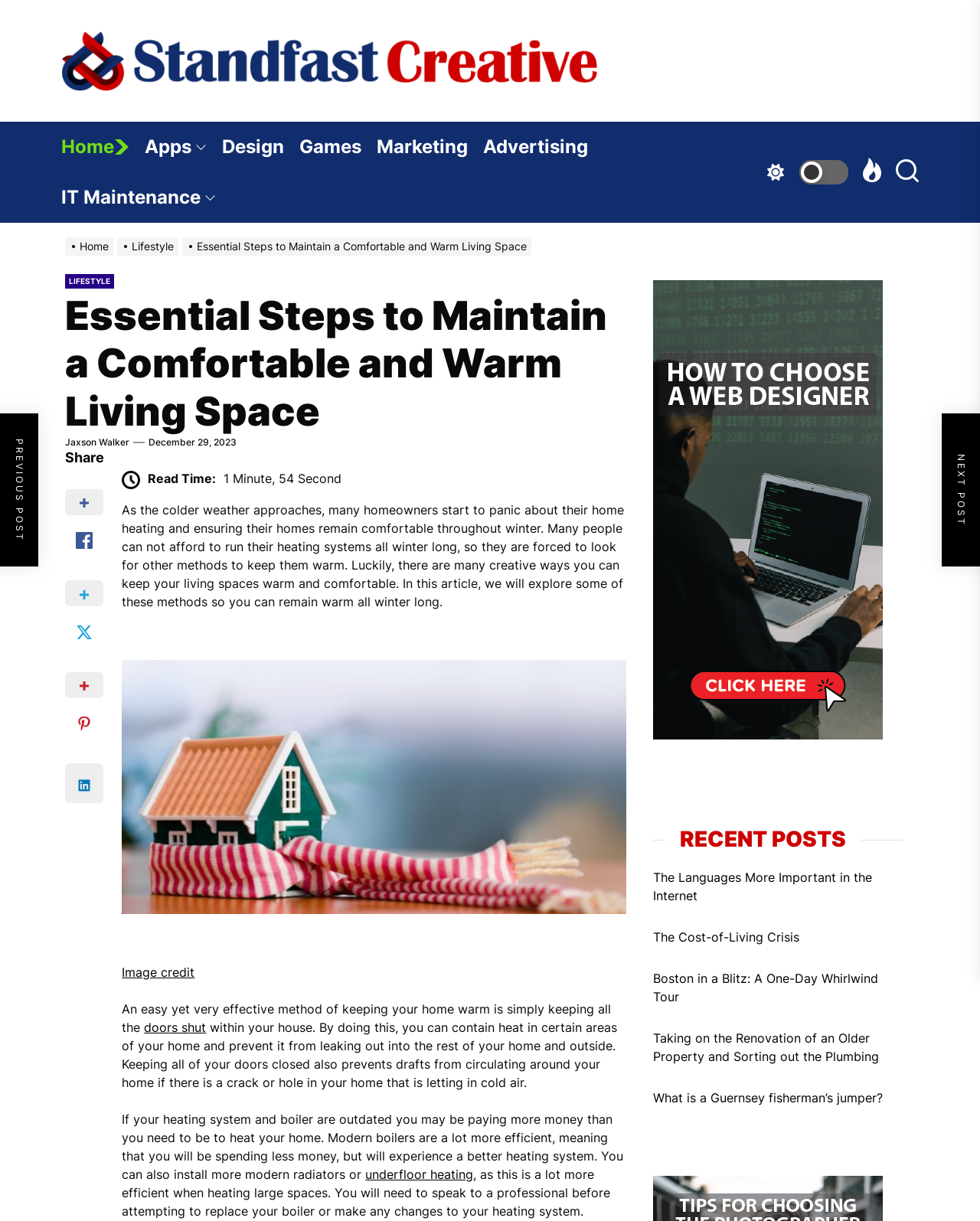Please identify the bounding box coordinates of the clickable region that I should interact with to perform the following instruction: "Click on the 'Essential Steps to Maintain a Comfortable and Warm Living Space' link". The coordinates should be expressed as four float numbers between 0 and 1, i.e., [left, top, right, bottom].

[0.186, 0.196, 0.546, 0.207]